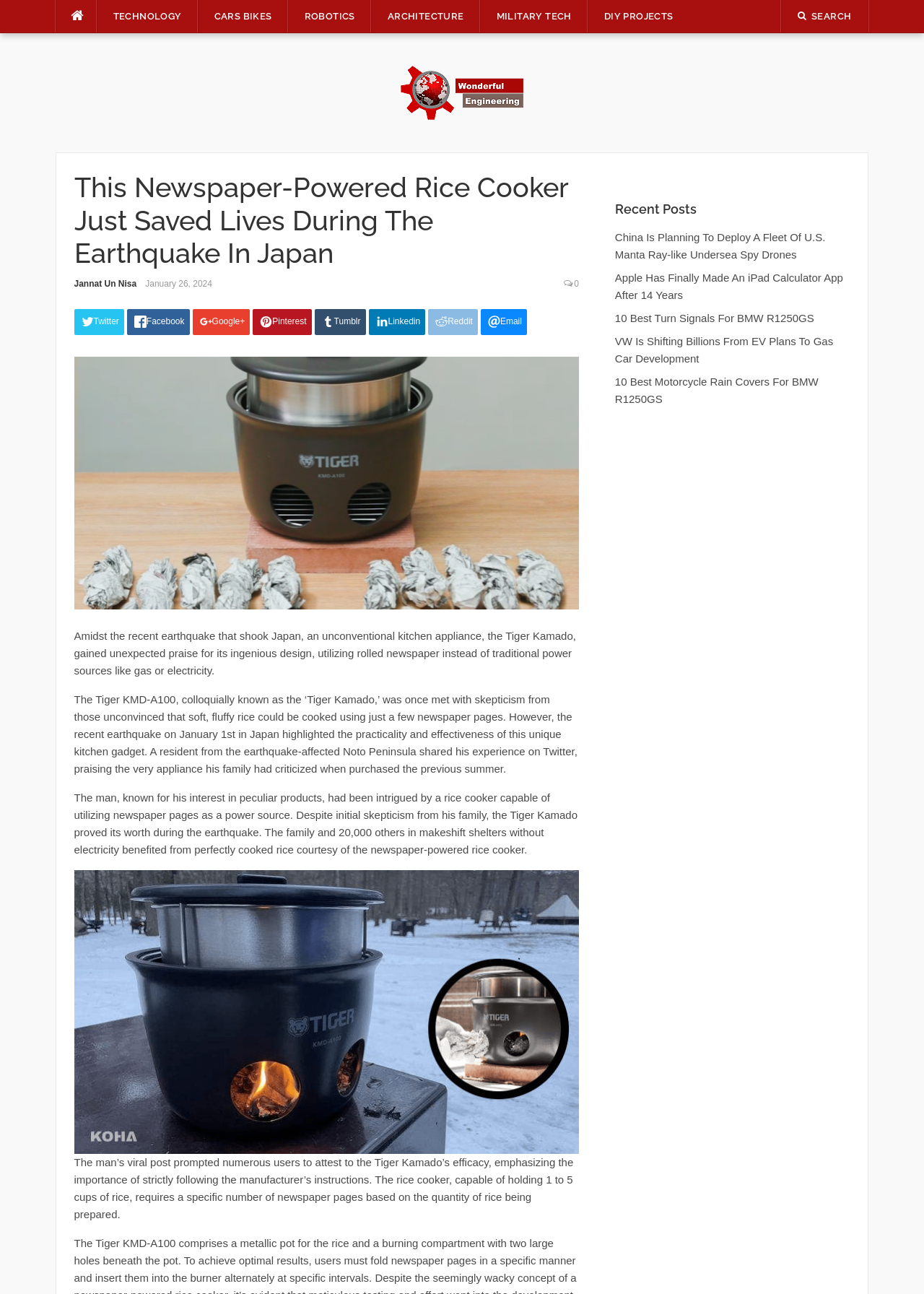Respond with a single word or phrase to the following question:
What was the date of the earthquake in Japan?

January 1st